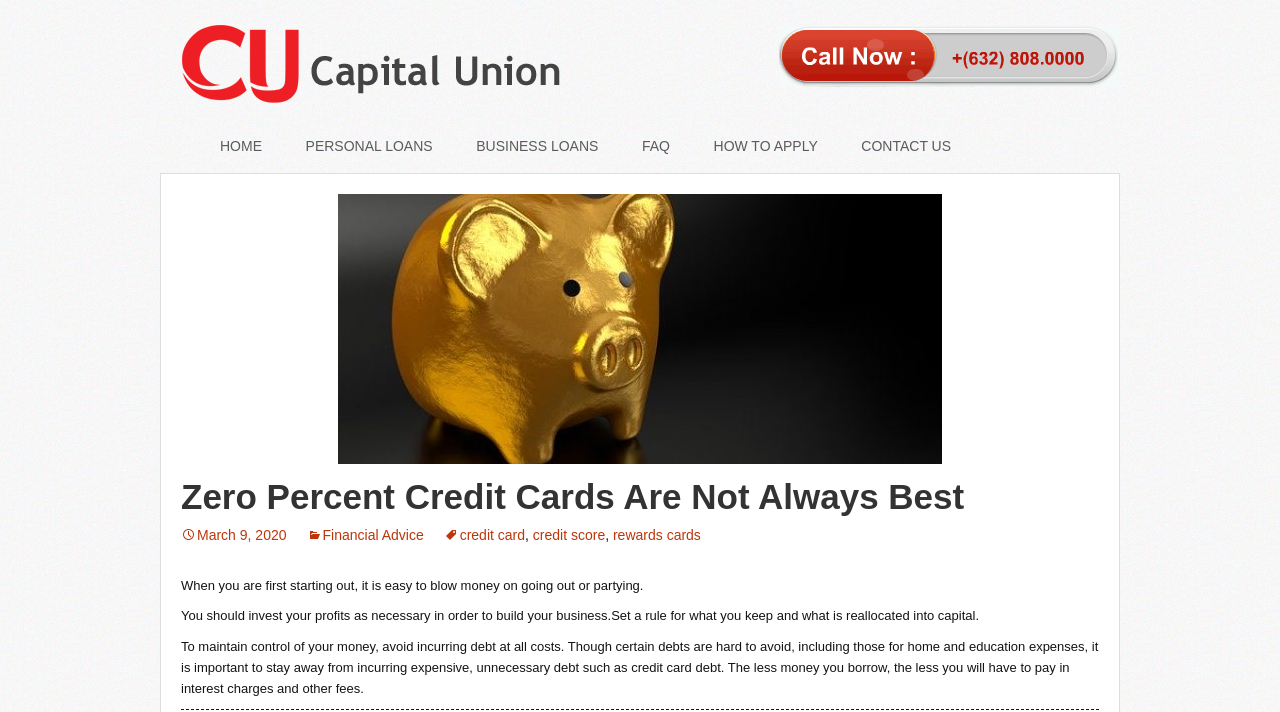Identify the main title of the webpage and generate its text content.

Zero Percent Credit Cards Are Not Always Best